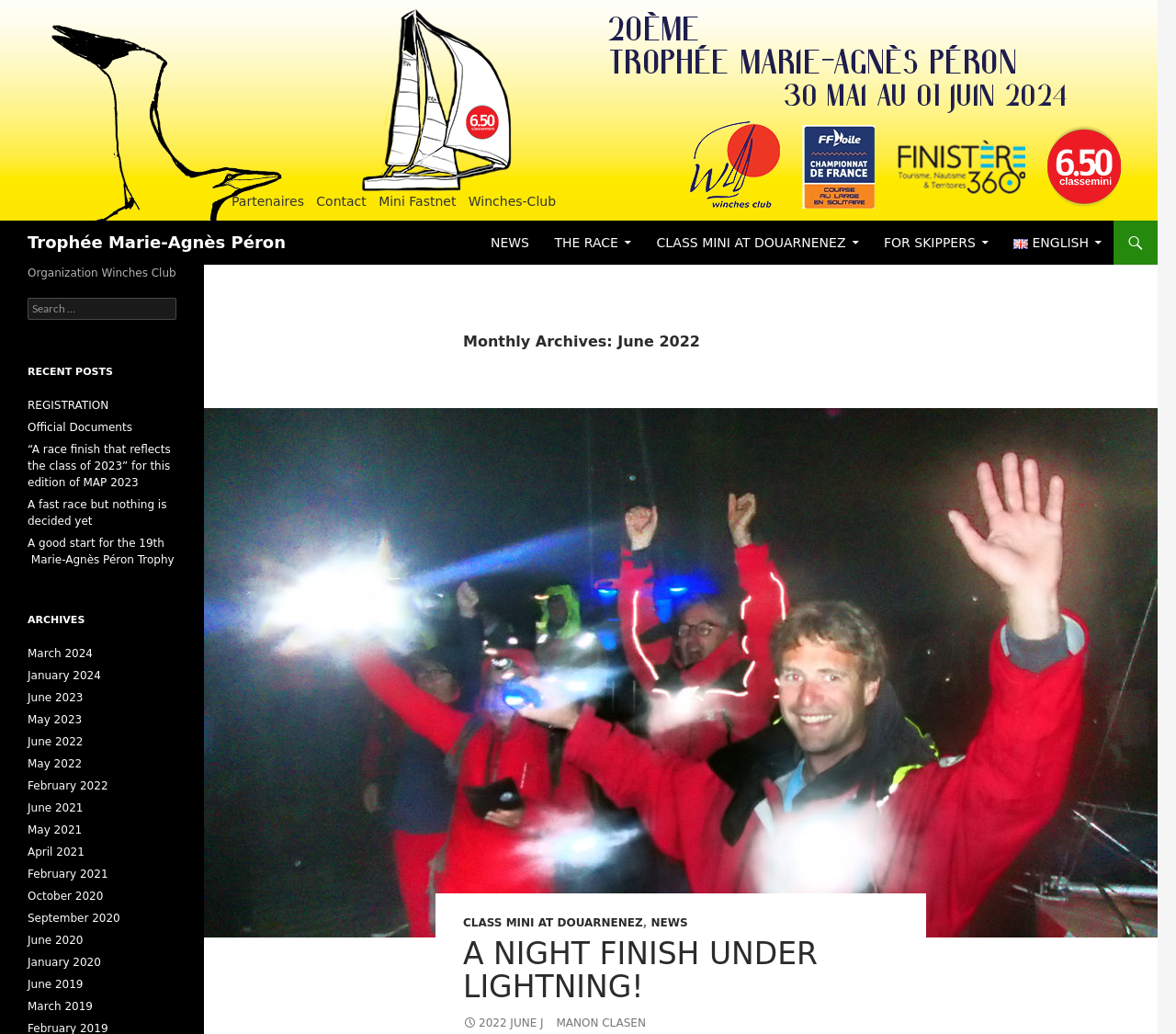Please indicate the bounding box coordinates of the element's region to be clicked to achieve the instruction: "Read the 'A NIGHT FINISH UNDER LIGHTNING!' article". Provide the coordinates as four float numbers between 0 and 1, i.e., [left, top, right, bottom].

[0.394, 0.907, 0.764, 0.971]